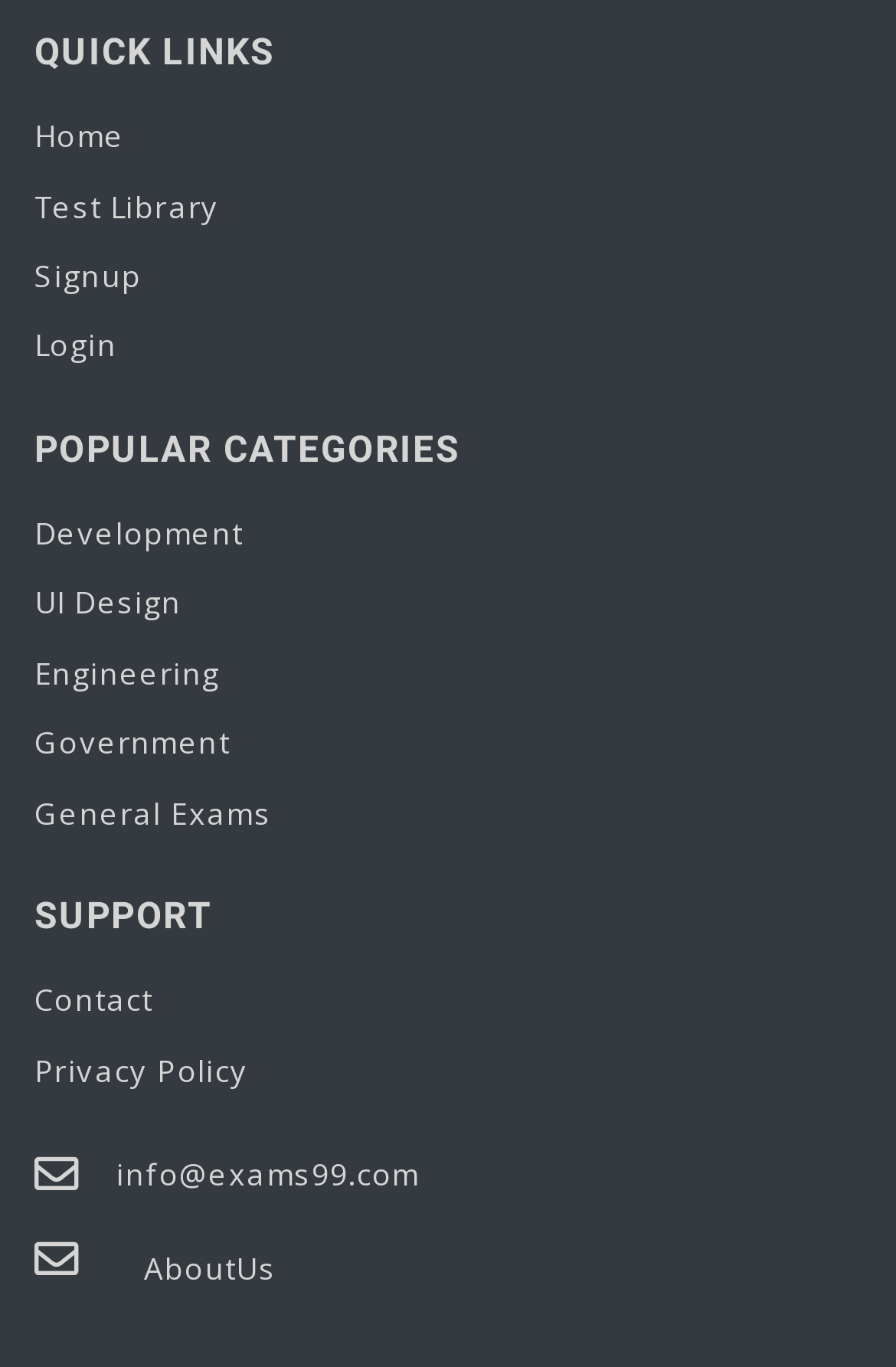What is the email address for support?
Analyze the image and provide a thorough answer to the question.

I found the email address 'info@exams99.com' at the bottom of the webpage, which is likely for support purposes.